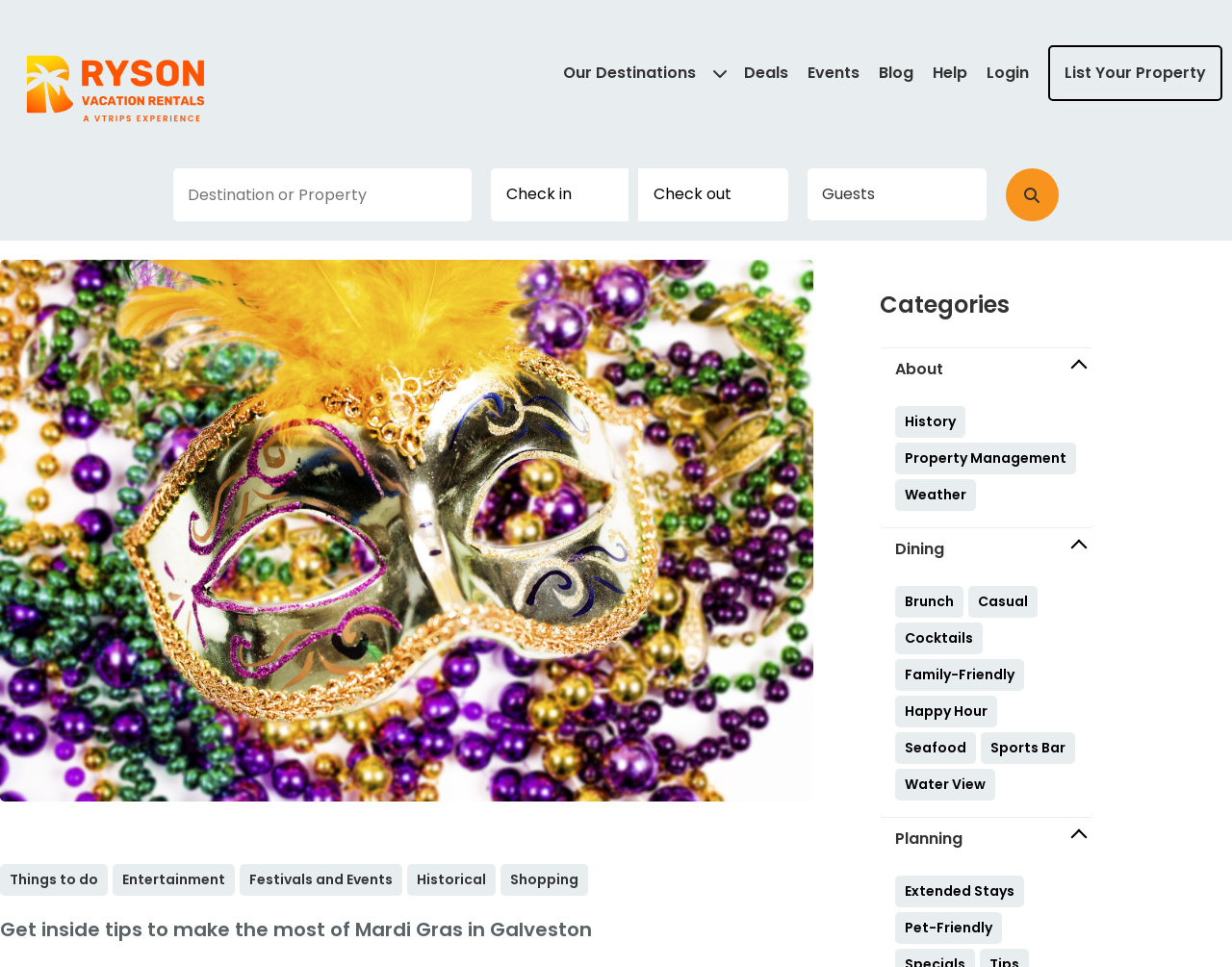How many categories are listed under 'Things to do'?
Refer to the image and give a detailed answer to the query.

Under the 'Things to do' section, there are five categories listed: 'Entertainment', 'Festivals and Events', 'Historical', 'Shopping', and no other category is listed.